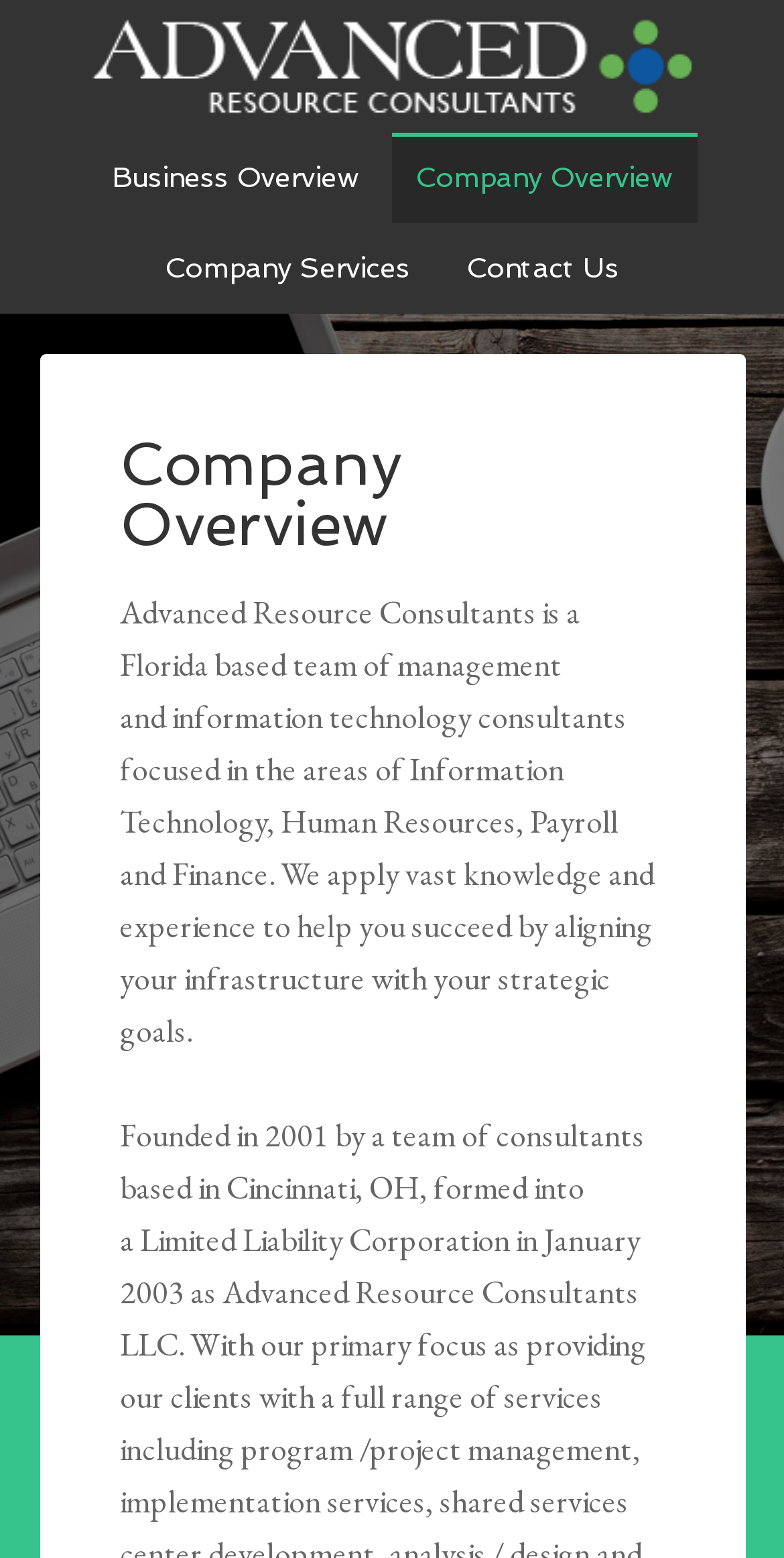Provide a thorough and detailed response to the question by examining the image: 
What is the name of the company?

The company name can be found in the link 'ADVANCED RESOURCE CONSULTANTS' at the top of the page, which suggests that it is the name of the company being described.